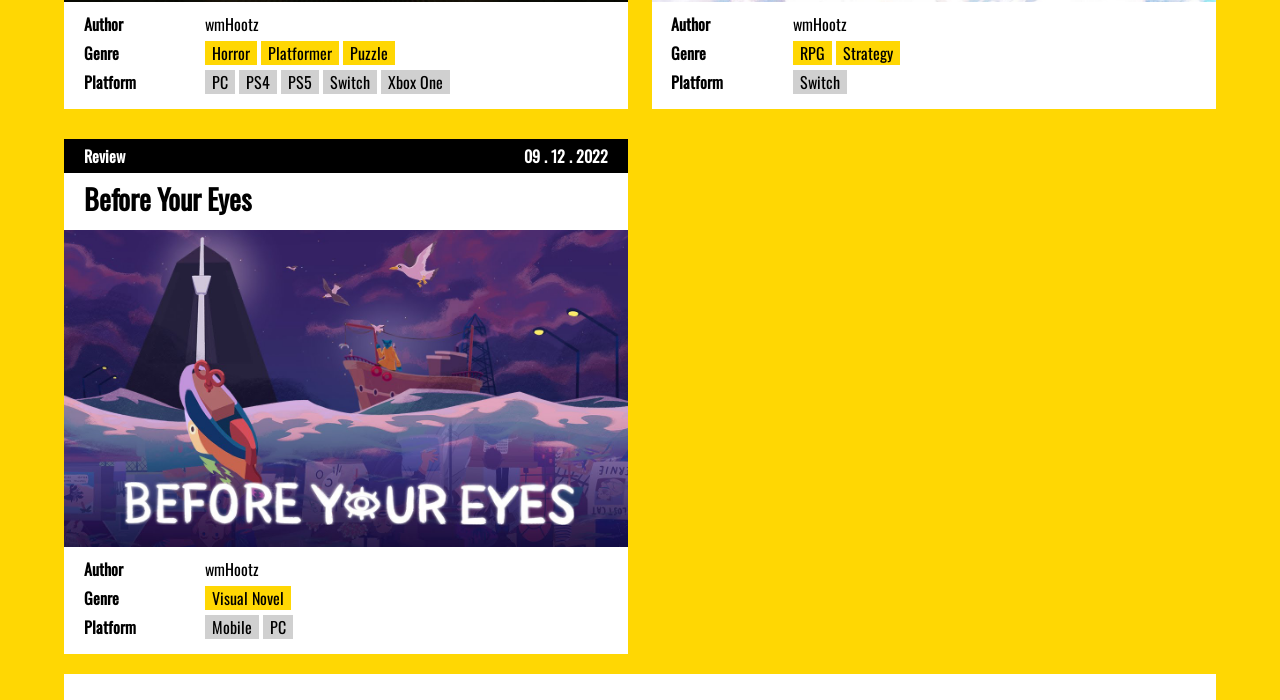Based on the description "https://github.com/technion/reactxss", find the bounding box of the specified UI element.

None